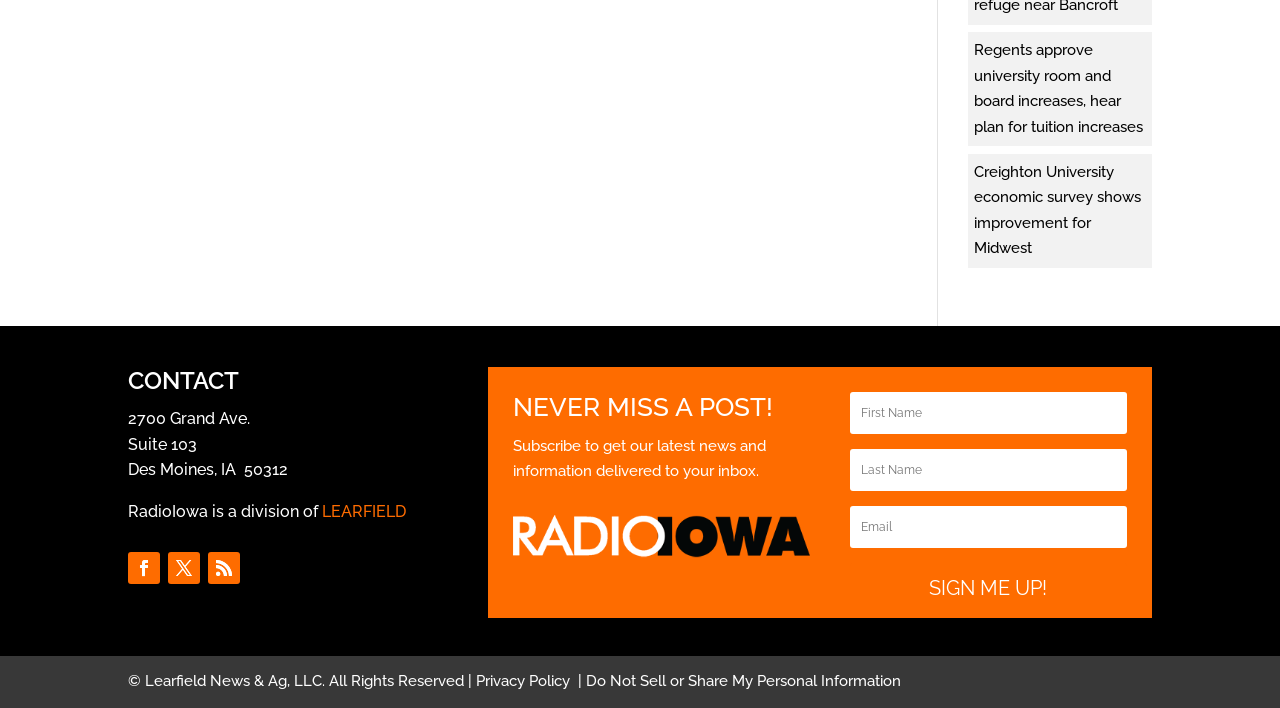Based on the provided description, "New Patients: (410) 431-1868", find the bounding box of the corresponding UI element in the screenshot.

None